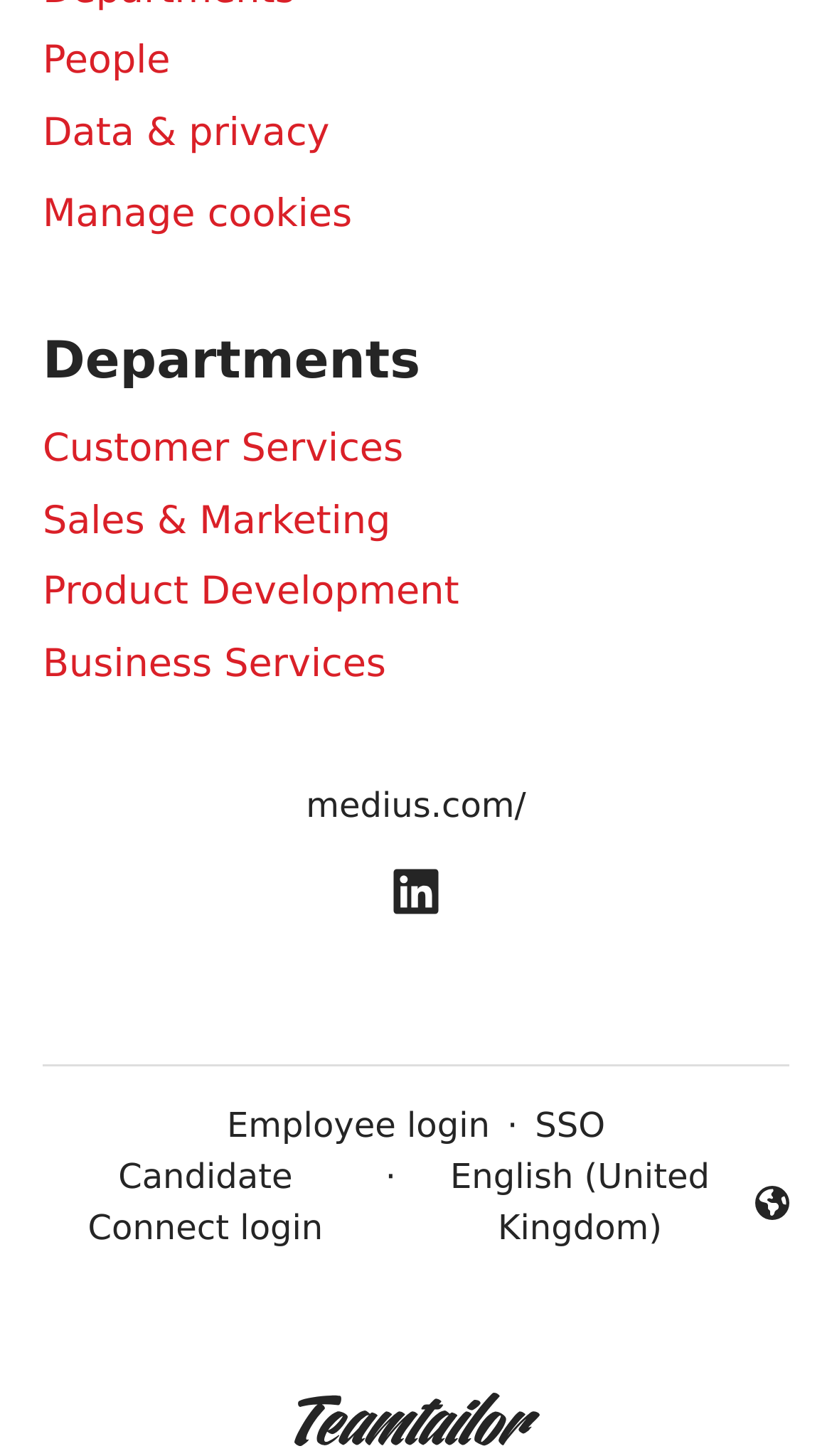Locate the bounding box coordinates of the segment that needs to be clicked to meet this instruction: "Visit medius.com".

[0.368, 0.531, 0.632, 0.578]